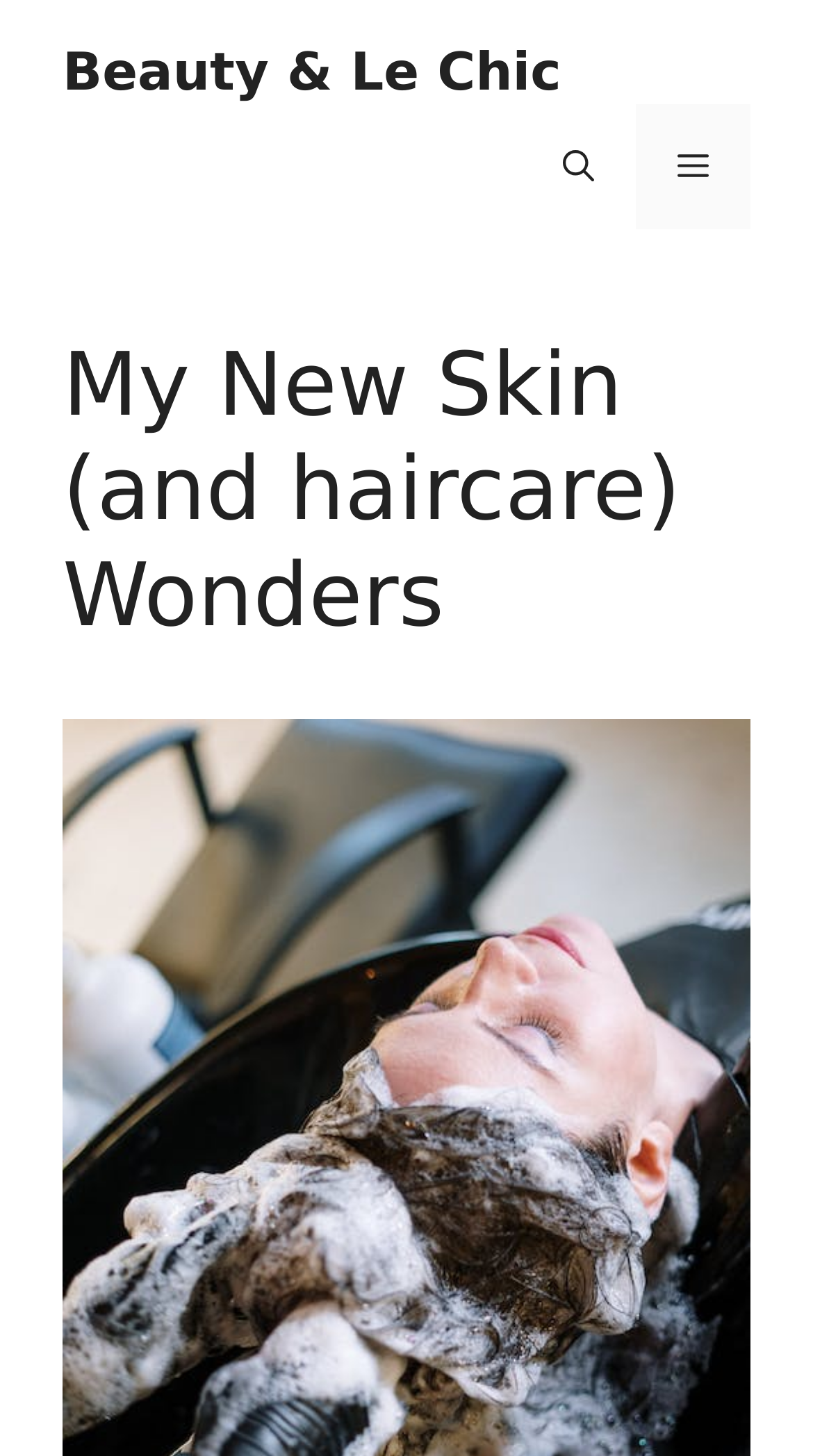Please specify the bounding box coordinates in the format (top-left x, top-left y, bottom-right x, bottom-right y), with all values as floating point numbers between 0 and 1. Identify the bounding box of the UI element described by: aria-label="Open Search Bar"

[0.641, 0.072, 0.782, 0.157]